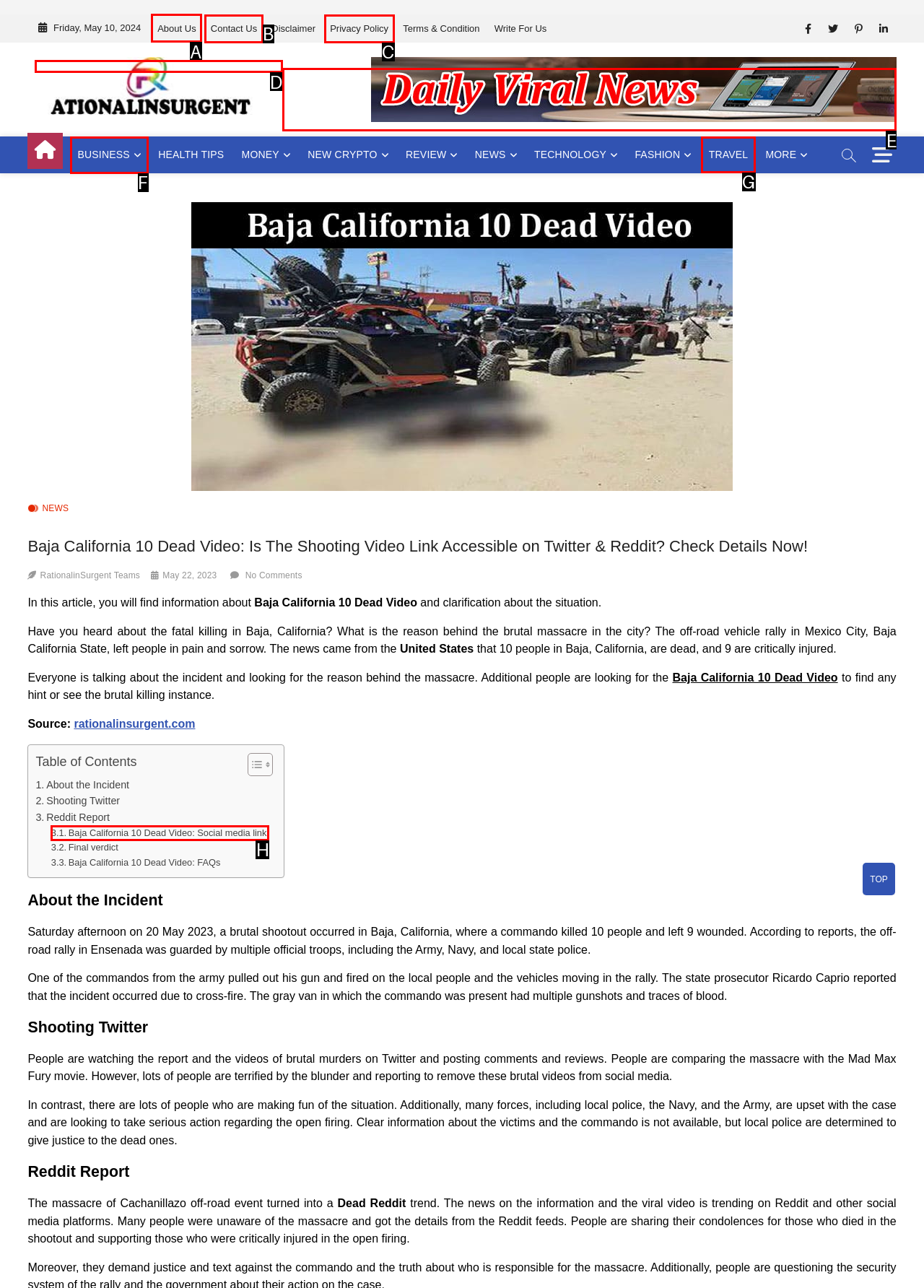Identify the letter of the UI element you need to select to accomplish the task: Click on the 'About Us' link.
Respond with the option's letter from the given choices directly.

A